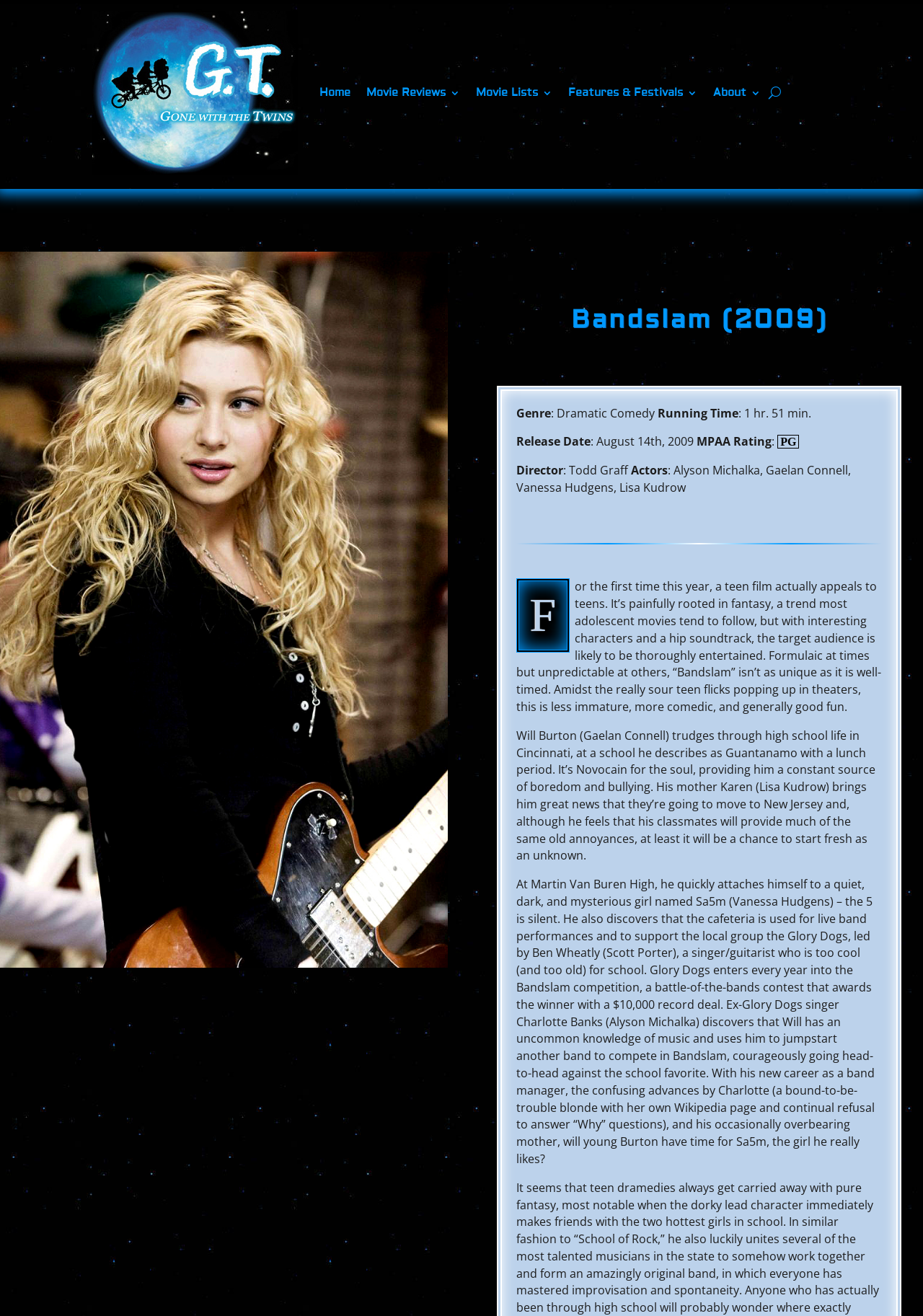Locate and provide the bounding box coordinates for the HTML element that matches this description: "Aly Michalka".

[0.116, 0.776, 0.184, 0.786]